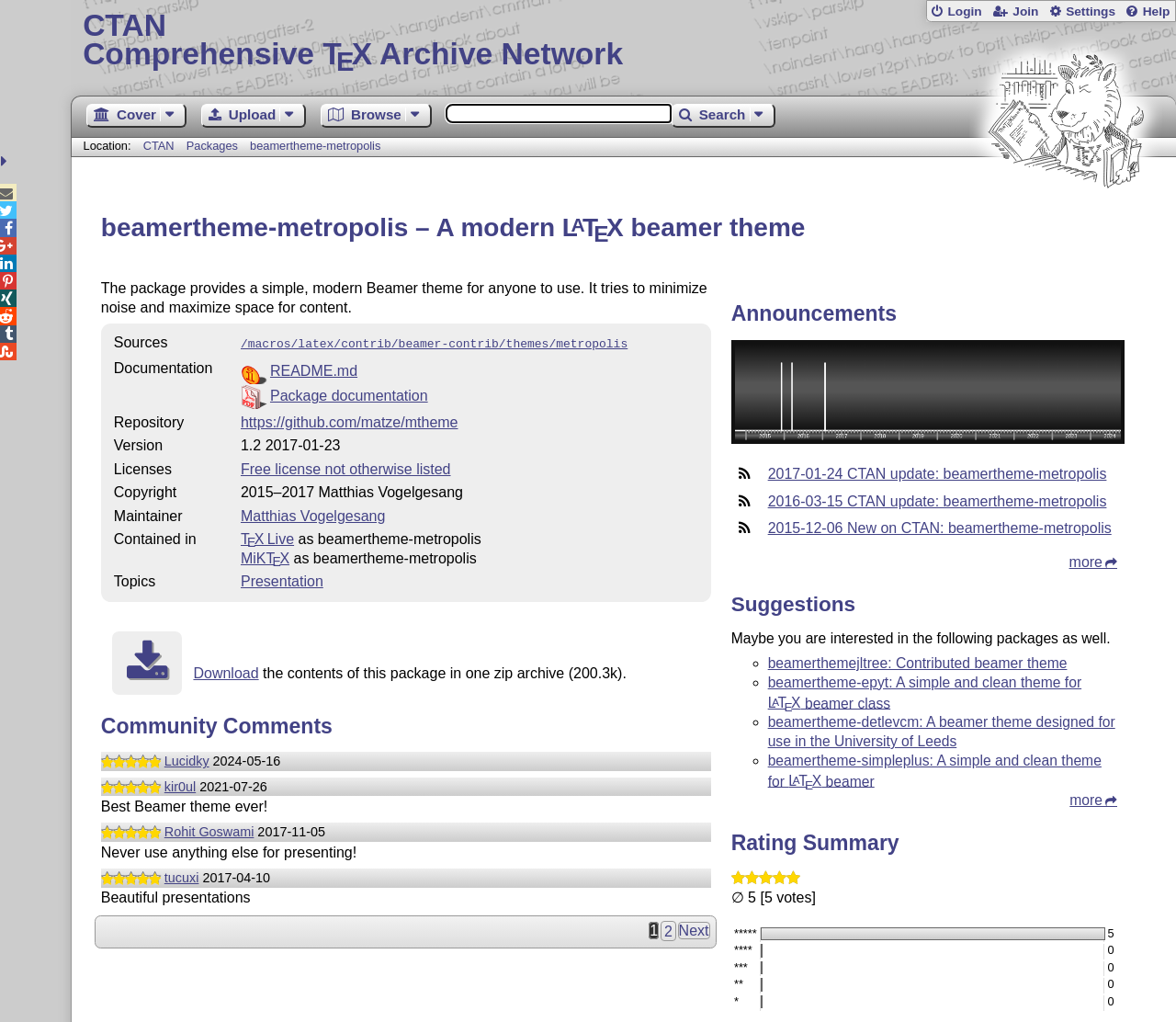Determine the bounding box for the described UI element: "beamerthemejltree: Contributed beamer theme".

[0.653, 0.641, 0.907, 0.656]